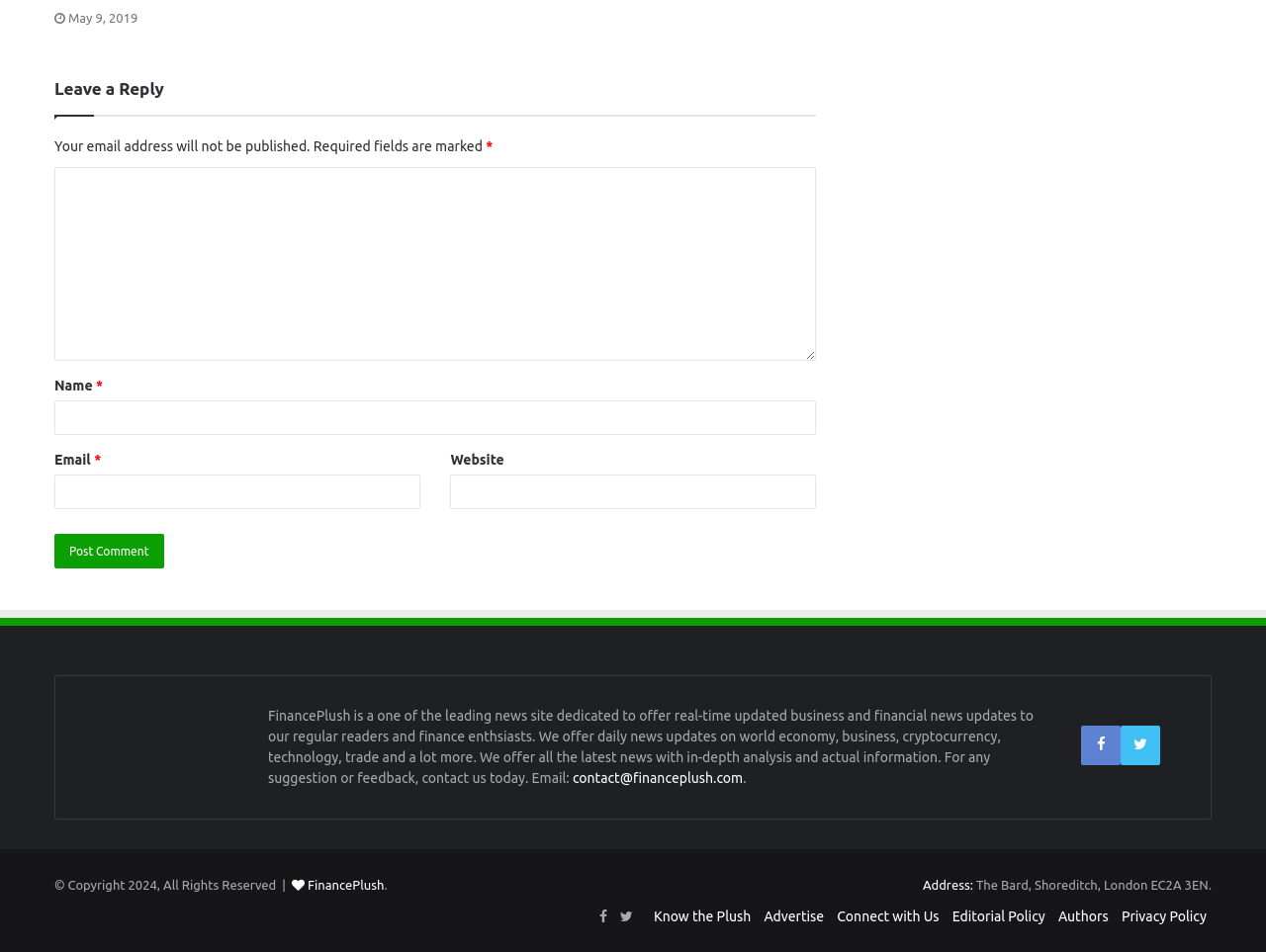What social media platforms is the website on?
Can you provide an in-depth and detailed response to the question?

The webpage has links to the website's Facebook and Twitter profiles in the footer section, indicating that the website is present on these social media platforms.